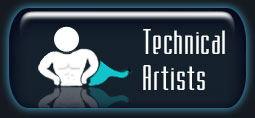What does the cape symbolize?
Using the information from the image, answer the question thoroughly.

The flowing cape is a visual element that symbolizes the strength and creativity of technical artists in the realm of animation and design, emphasizing their role in enhancing production.